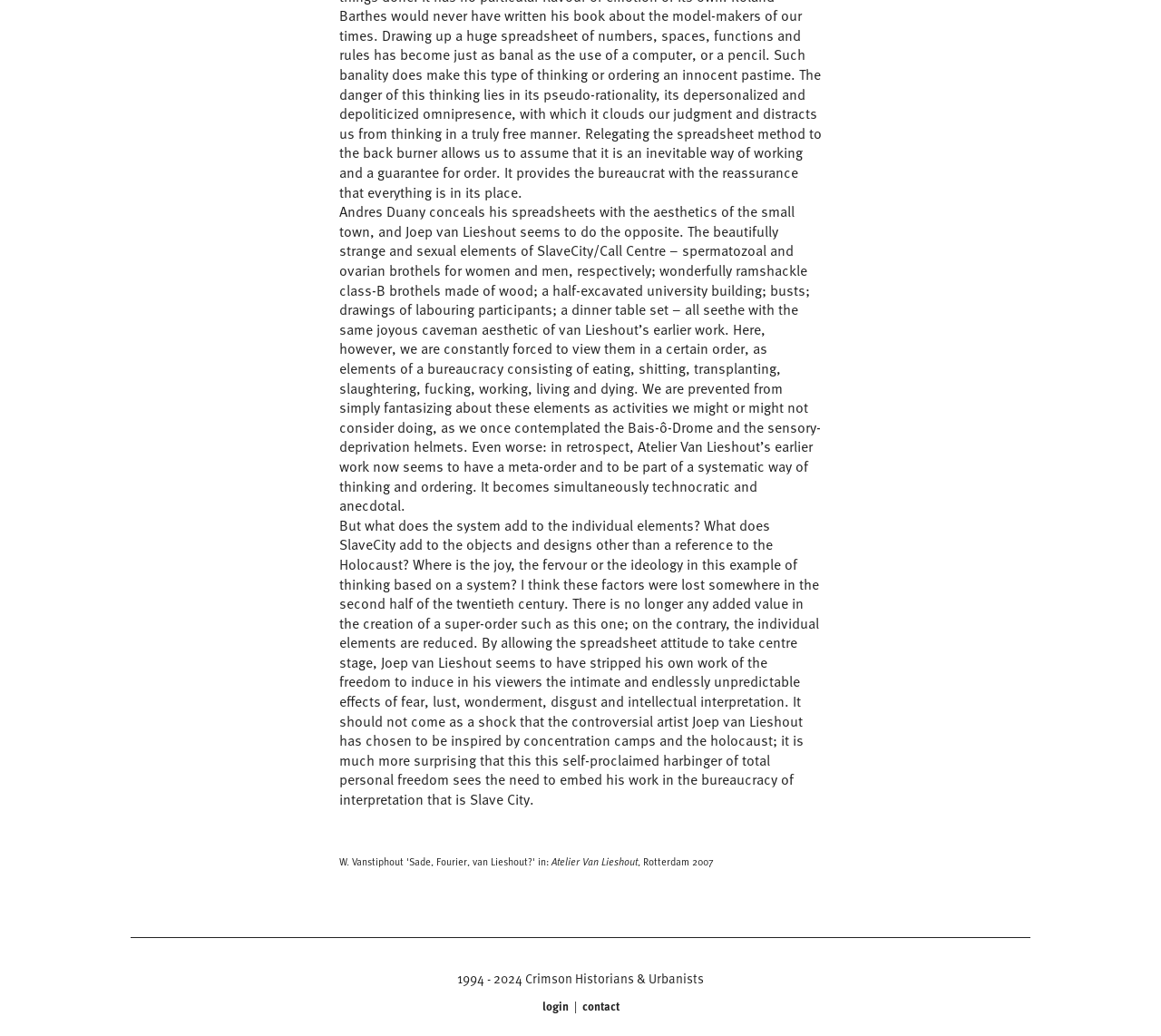Provide a single word or phrase answer to the question: 
What is the theme of Joep van Lieshout's work?

Sexual and bureaucratic